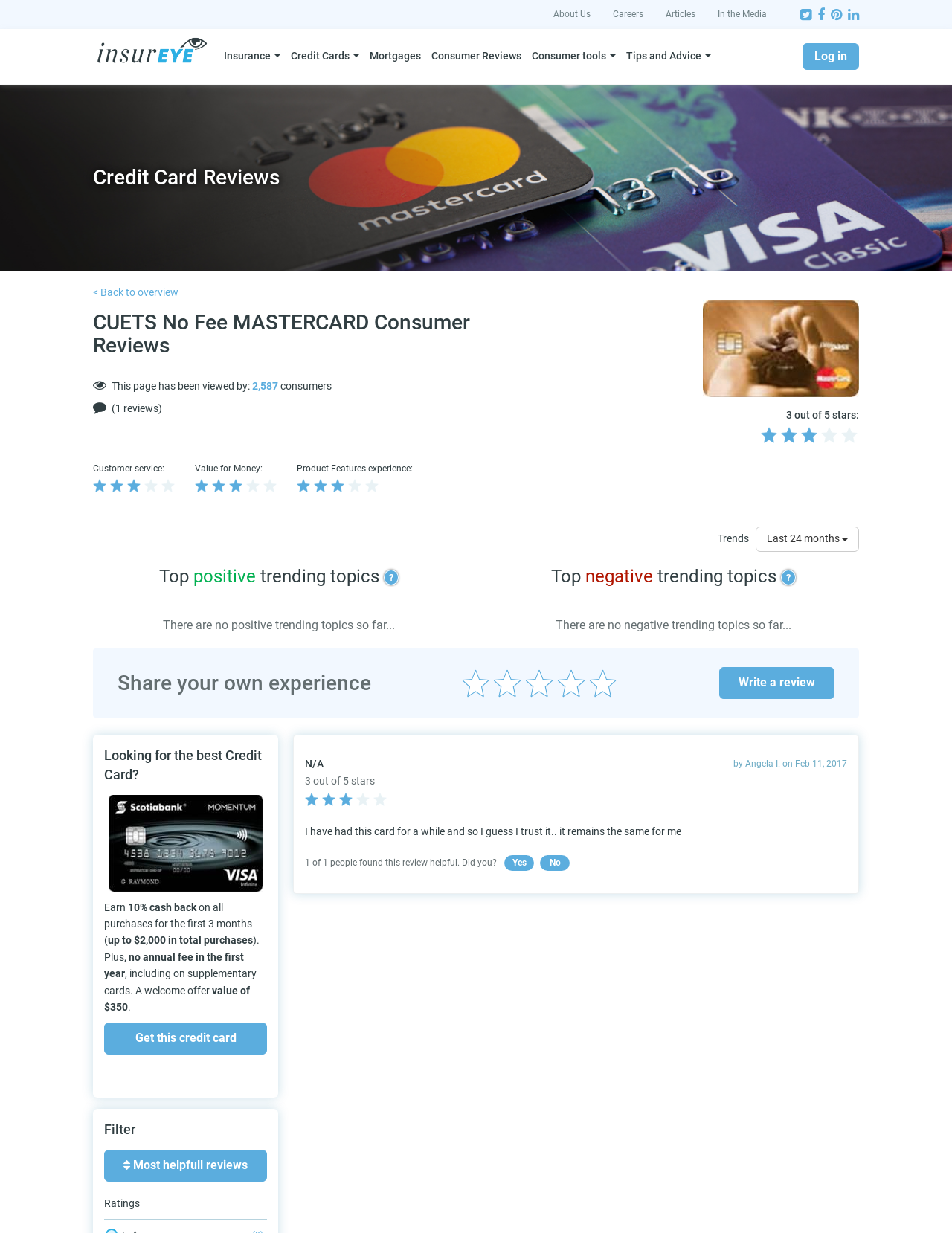Determine the heading of the webpage and extract its text content.

CUETS No Fee MASTERCARD Consumer Reviews